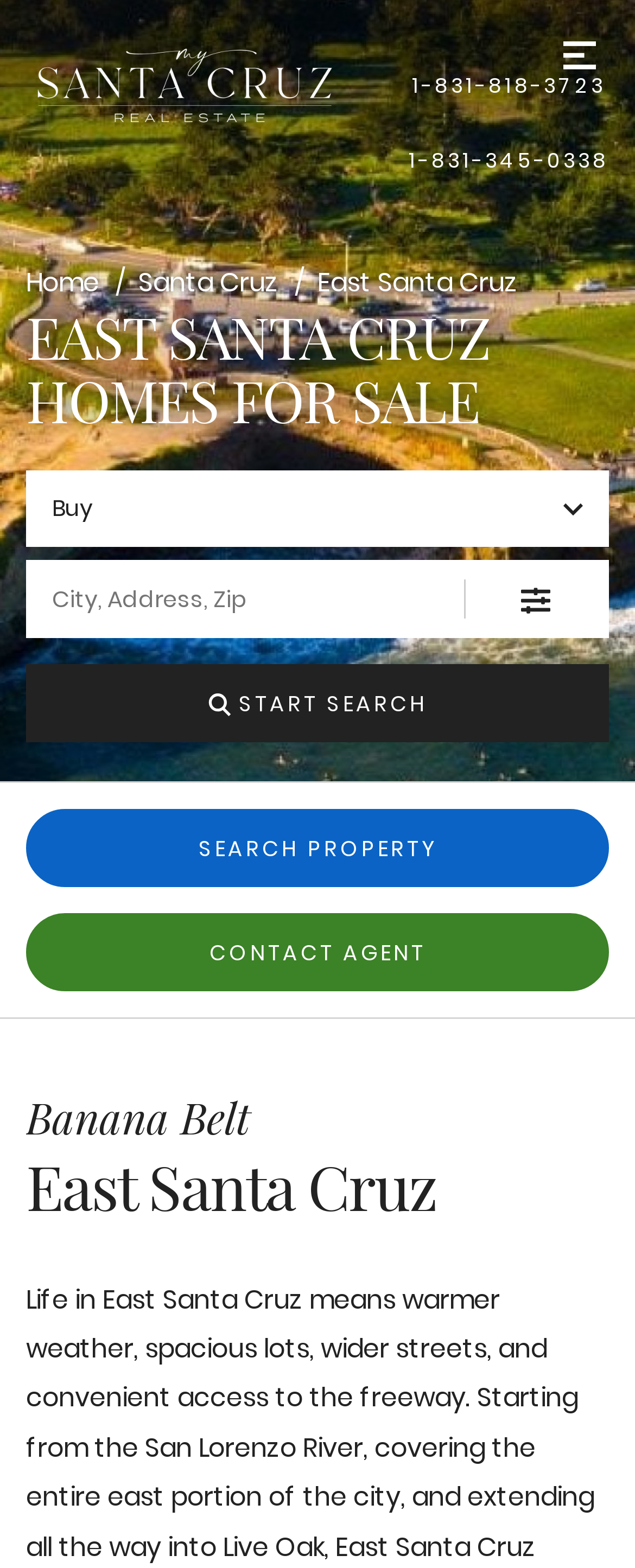Provide the bounding box coordinates of the section that needs to be clicked to accomplish the following instruction: "Search for a location."

[0.041, 0.357, 0.729, 0.407]